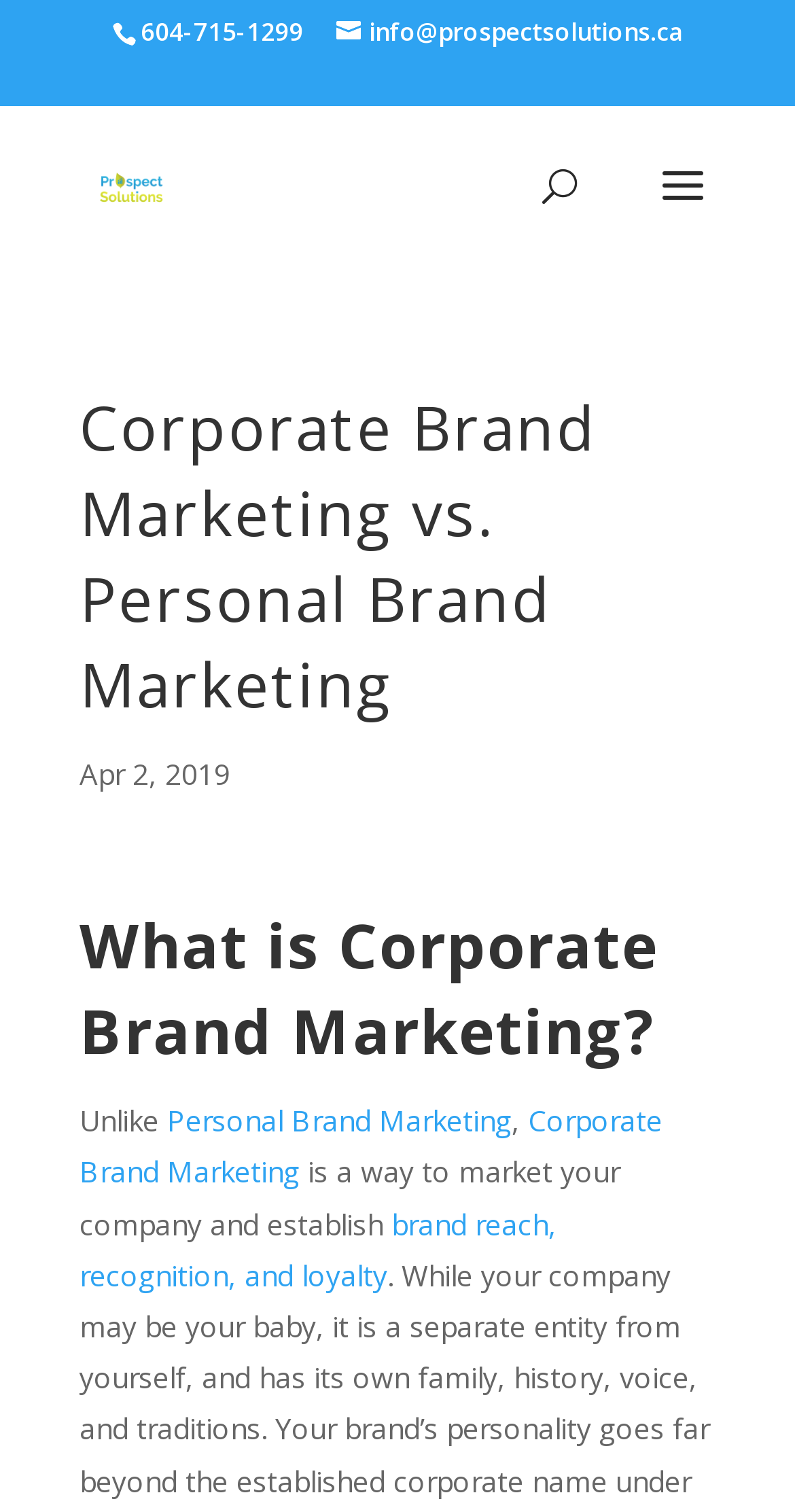What is the phone number of Prospect Solutions?
Give a detailed response to the question by analyzing the screenshot.

I found the phone number by looking at the top section of the webpage, where the company's contact information is displayed. The phone number is written in a static text element.